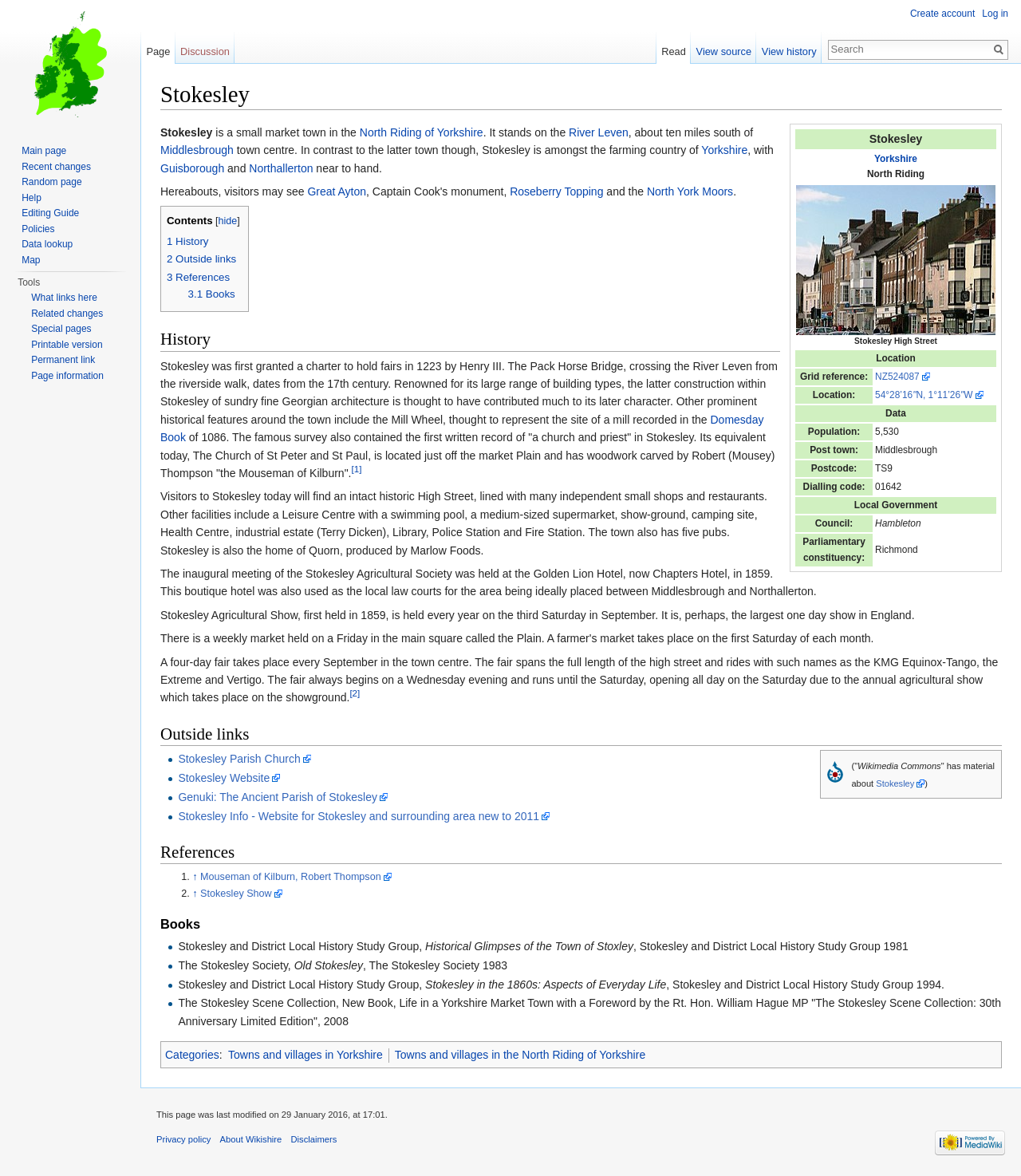Given the webpage screenshot, identify the bounding box of the UI element that matches this description: "Printable version".

[0.031, 0.288, 0.1, 0.297]